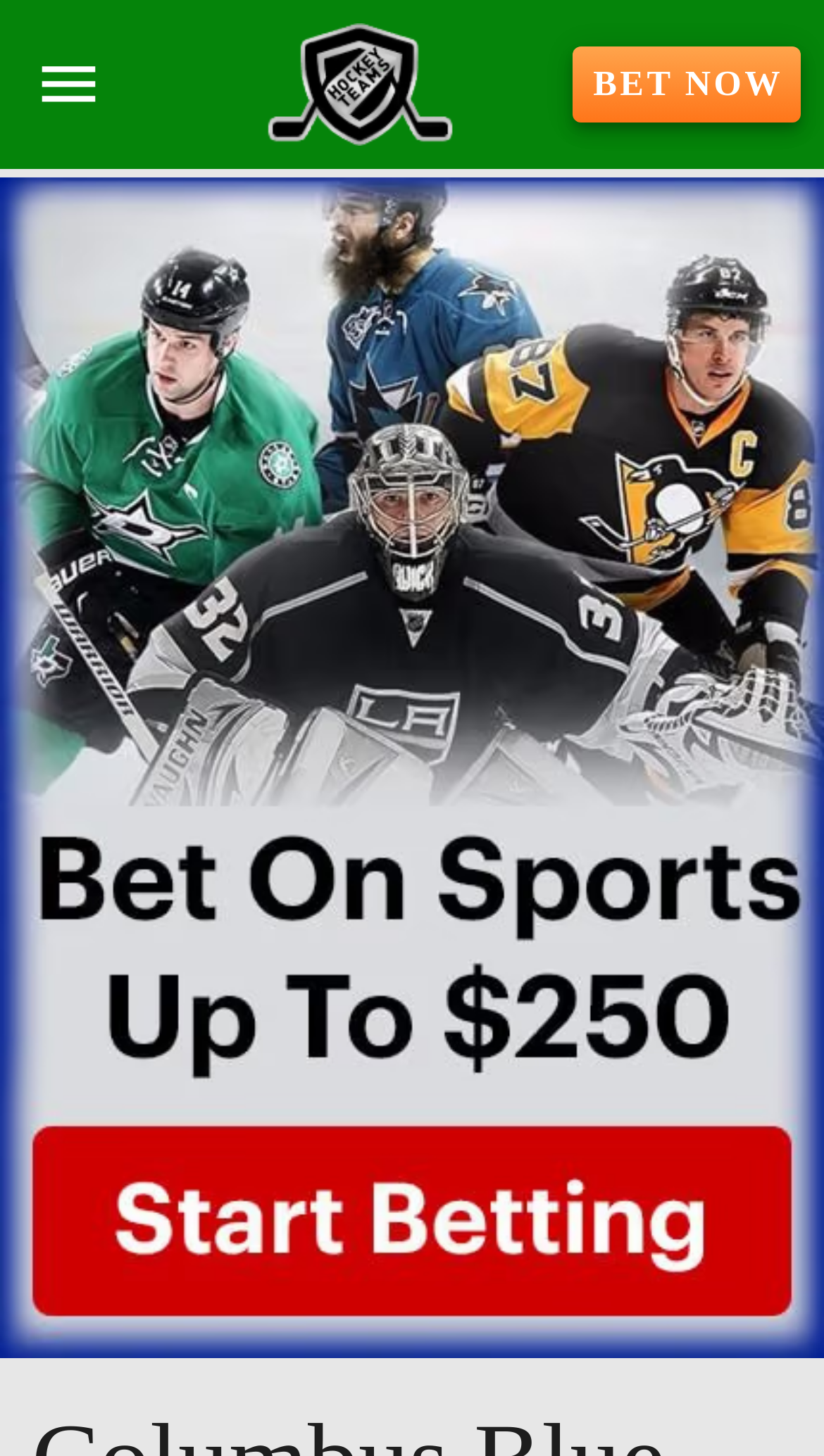What is the text on the link below the menu?
Using the image as a reference, answer with just one word or a short phrase.

Bet with Bovada